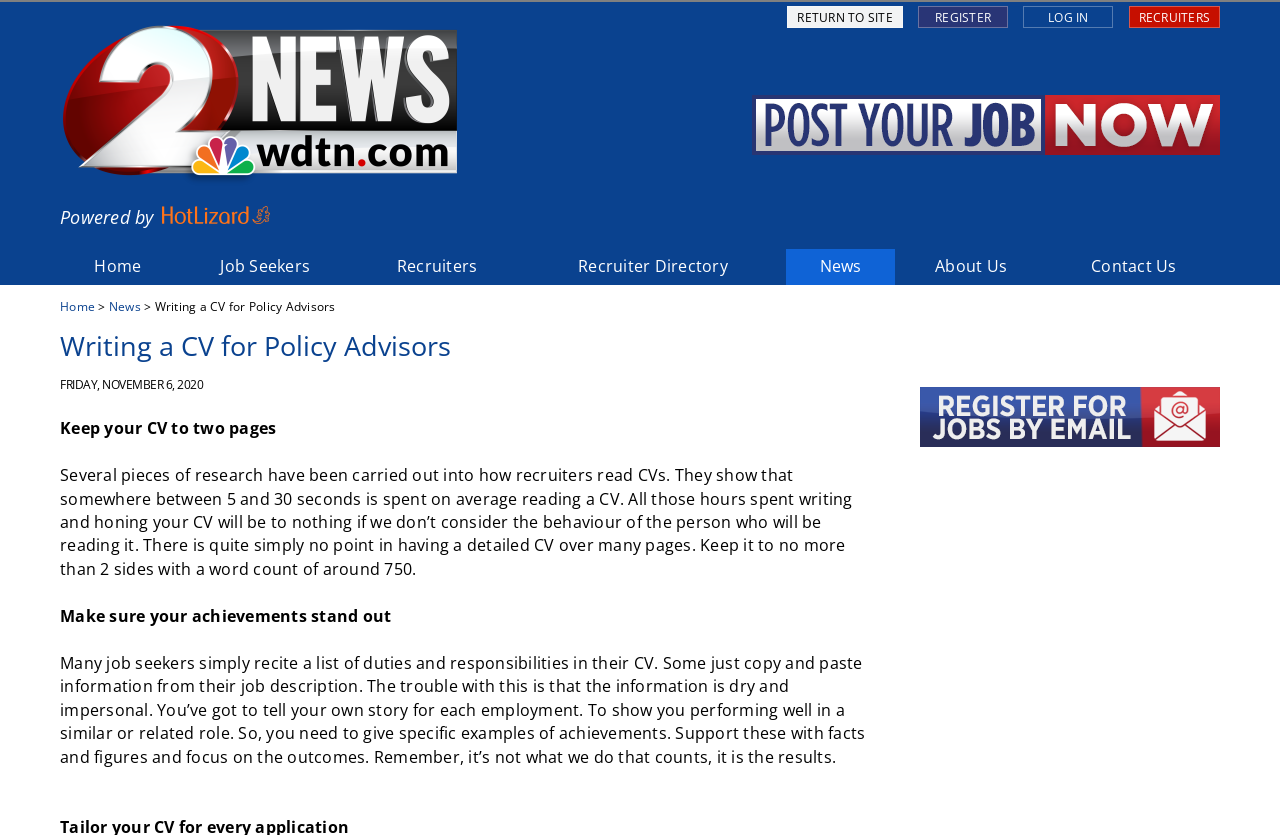Generate a comprehensive description of the webpage content.

The webpage is about writing a CV for policy advisors. At the top, there is a header section with a logo of "WDTN Jobs" and a link to "HotLizard" on the left side, and a call-to-action button "Post Your Job With Us" on the right side. Below the header, there is a navigation menu with links to "Home", "Job Seekers", "Recruiters", "Recruiter Directory", "News", "About Us", and "Contact Us".

On the main content area, there is a heading "Writing a CV for Policy Advisors" followed by a paragraph of text that discusses the importance of considering the behavior of recruiters when writing a CV. The text advises keeping the CV concise, with a maximum of two pages and 750 words. 

Below this paragraph, there is another heading "Make sure your achievements stand out" followed by a longer paragraph of text that emphasizes the need to showcase specific achievements and outcomes in a CV, rather than just listing duties and responsibilities. 

On the right side of the main content area, there is a call-to-action button "Register for Job Alerts" with an accompanying image. At the very top of the page, there are additional links to "RETURN TO SITE", "REGISTER", "LOG IN", and "RECRUITERS".